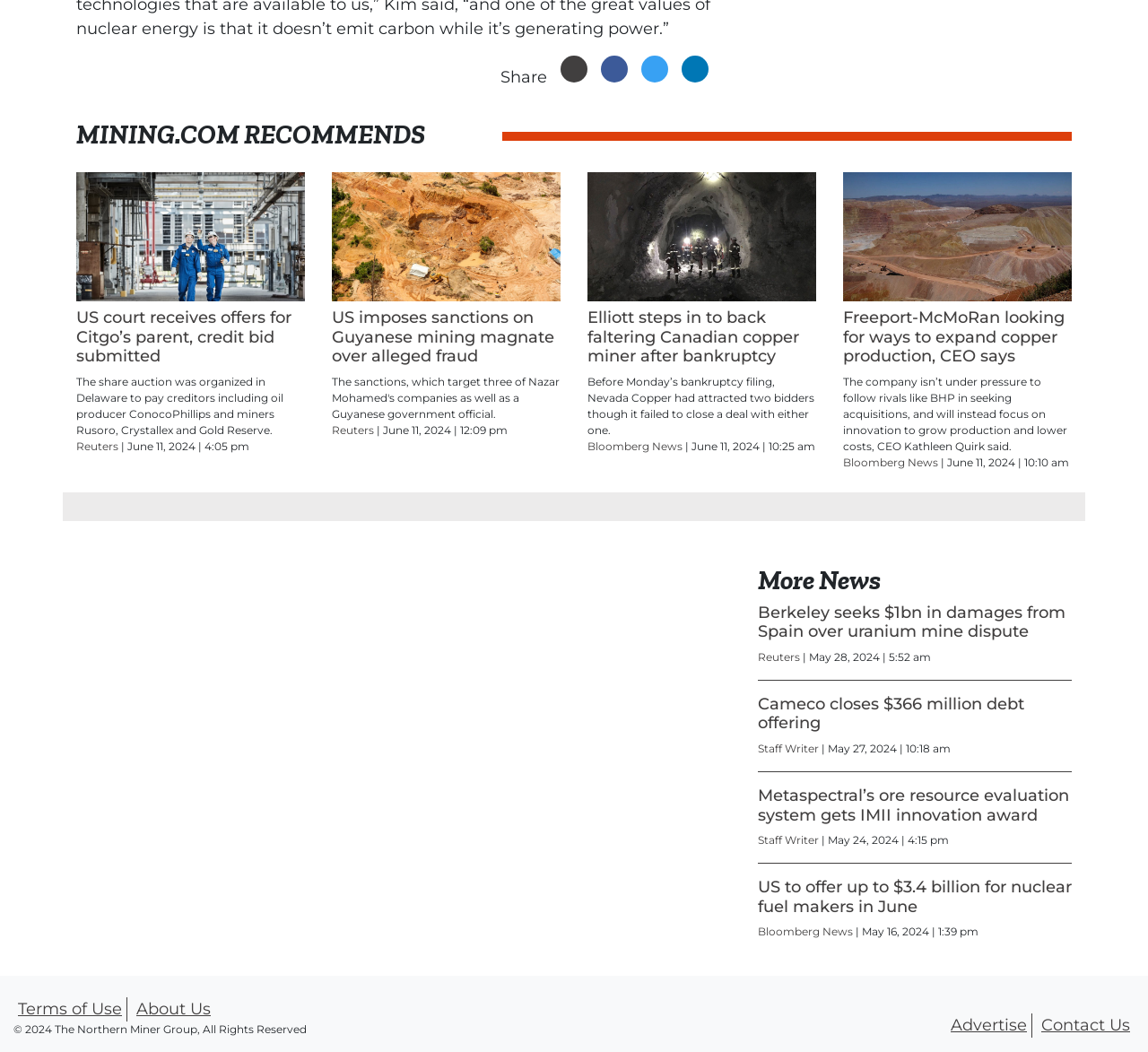From the given element description: "News", find the bounding box for the UI element. Provide the coordinates as four float numbers between 0 and 1, in the order [left, top, right, bottom].

None